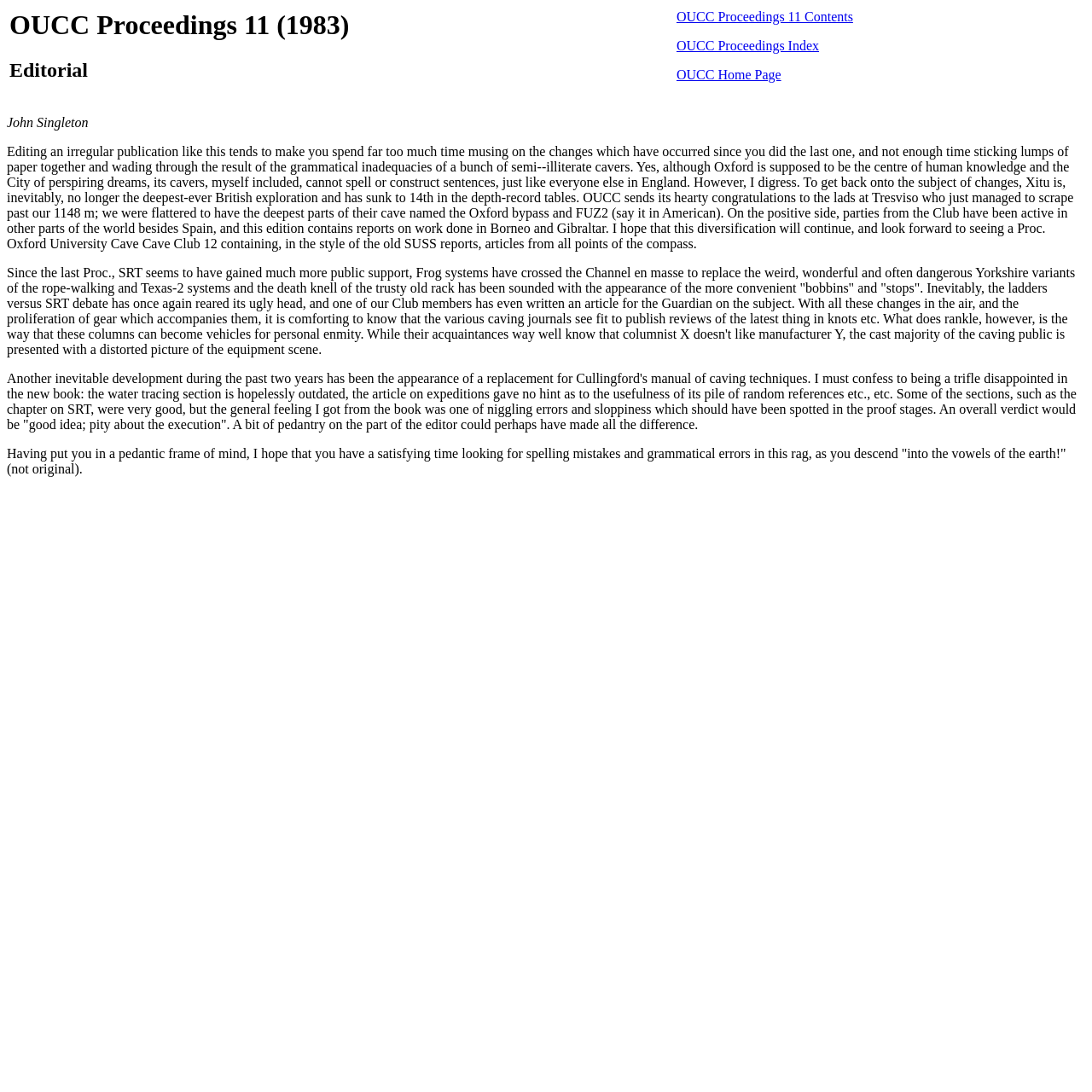Locate and provide the bounding box coordinates for the HTML element that matches this description: "OUCC Proceedings 11 Contents".

[0.619, 0.009, 0.781, 0.022]